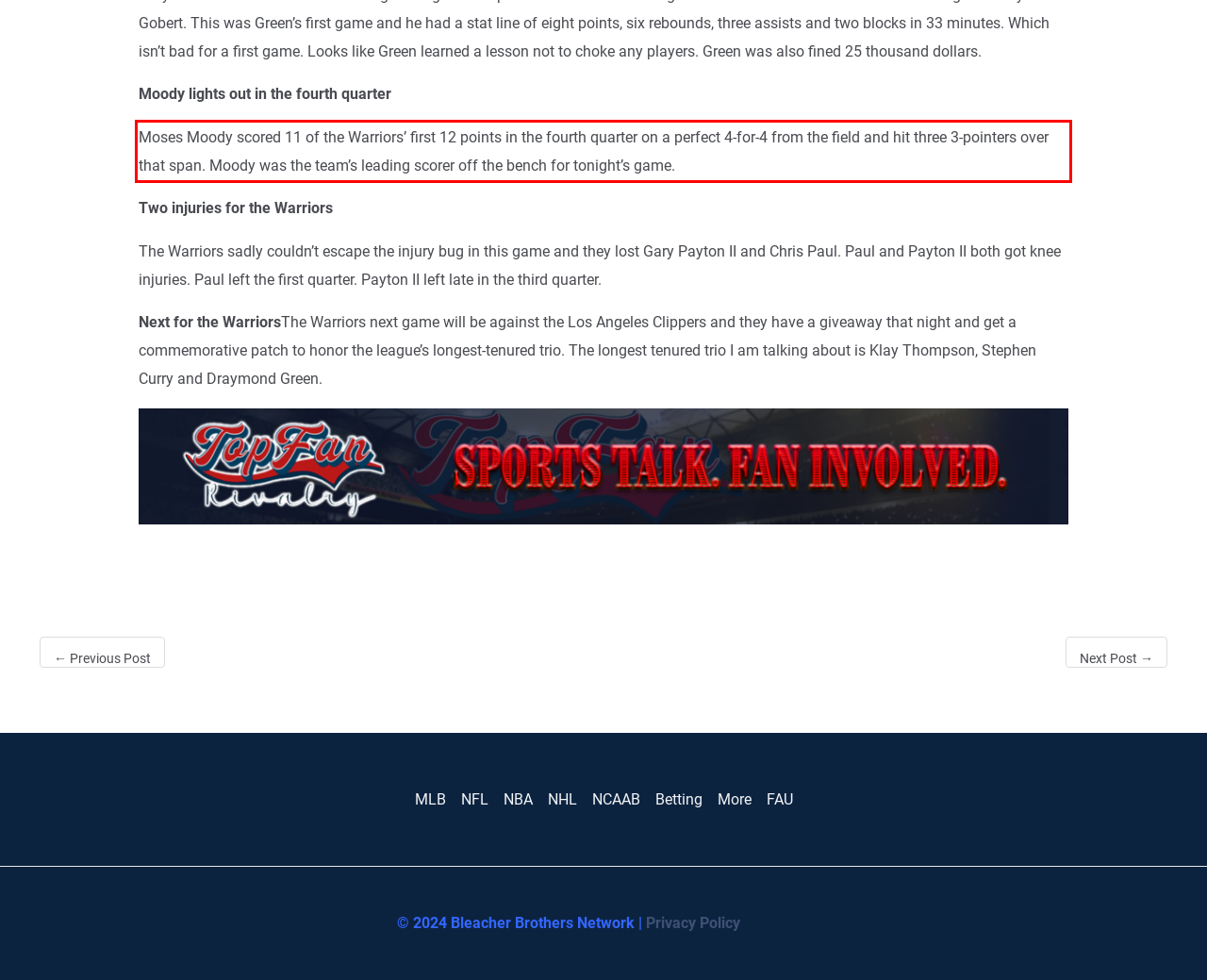Examine the webpage screenshot and use OCR to recognize and output the text within the red bounding box.

Moses Moody scored 11 of the Warriors’ first 12 points in the fourth quarter on a perfect 4-for-4 from the field and hit three 3-pointers over that span. Moody was the team’s leading scorer off the bench for tonight’s game.